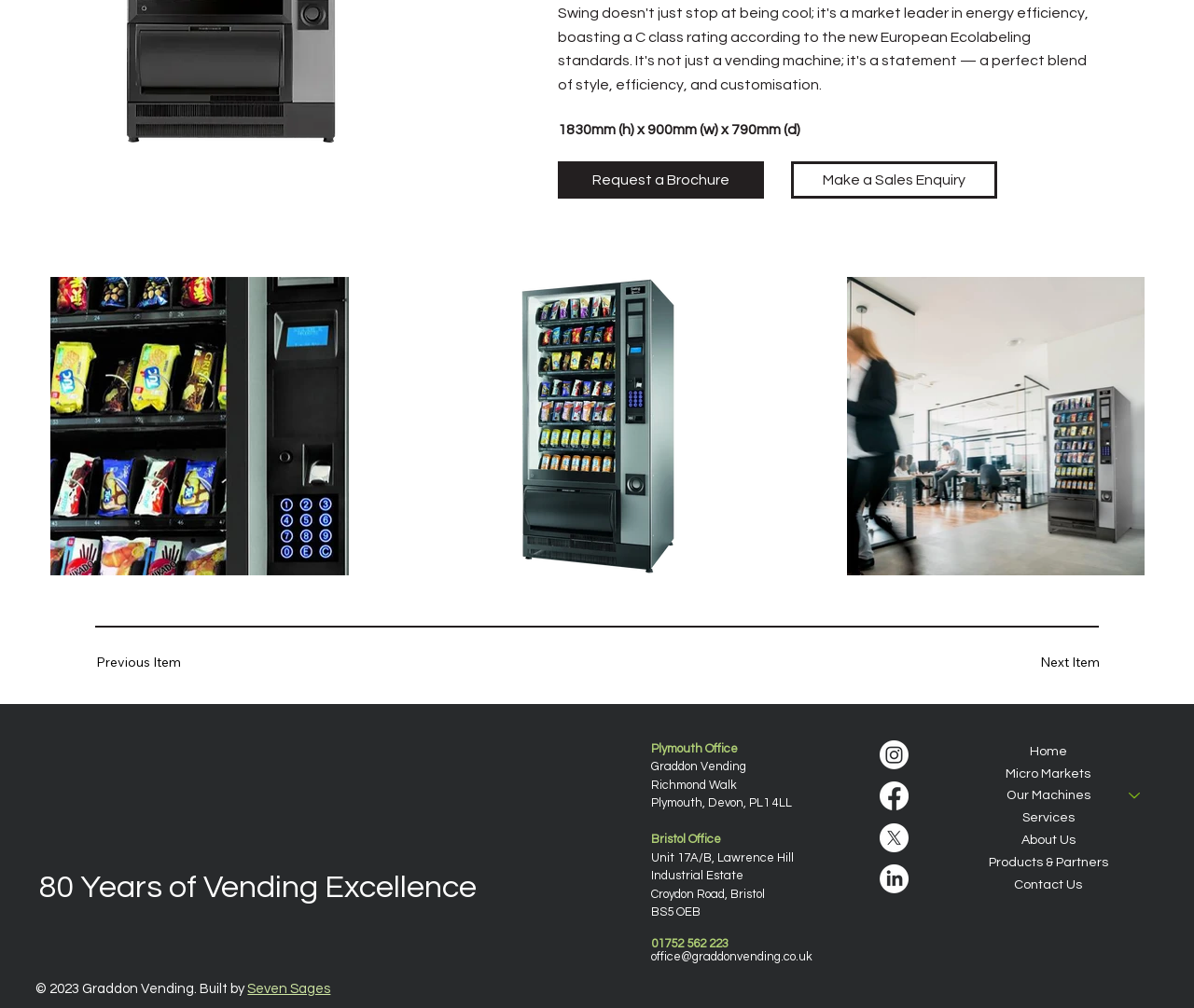Find the bounding box coordinates for the HTML element described in this sentence: "01752 562 223office@graddonvending.co.uk". Provide the coordinates as four float numbers between 0 and 1, in the format [left, top, right, bottom].

[0.545, 0.93, 0.681, 0.956]